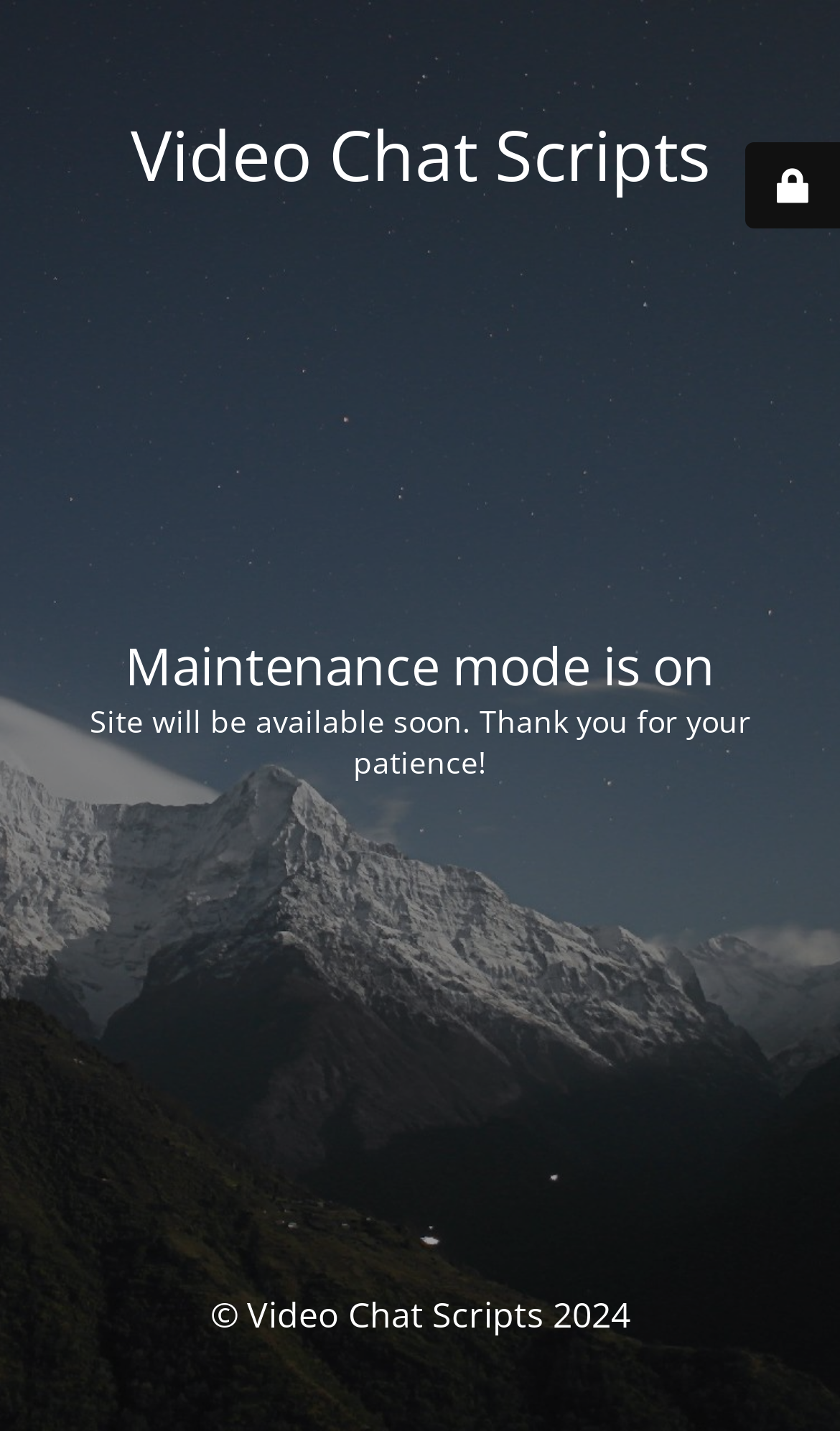Locate the primary heading on the webpage and return its text.

Video Chat Scripts